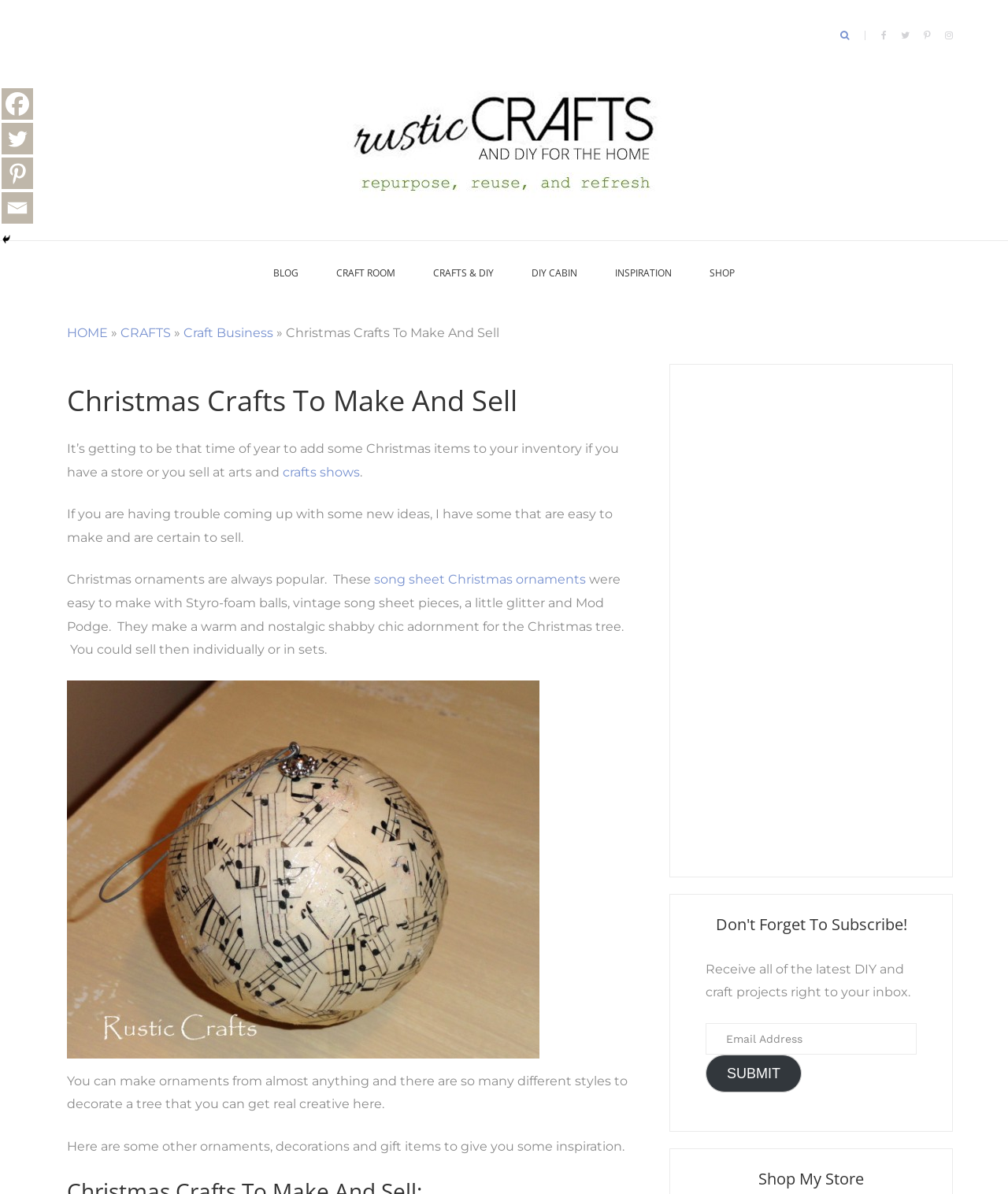Please identify the bounding box coordinates of where to click in order to follow the instruction: "Search for crafts".

[0.823, 0.021, 0.874, 0.039]